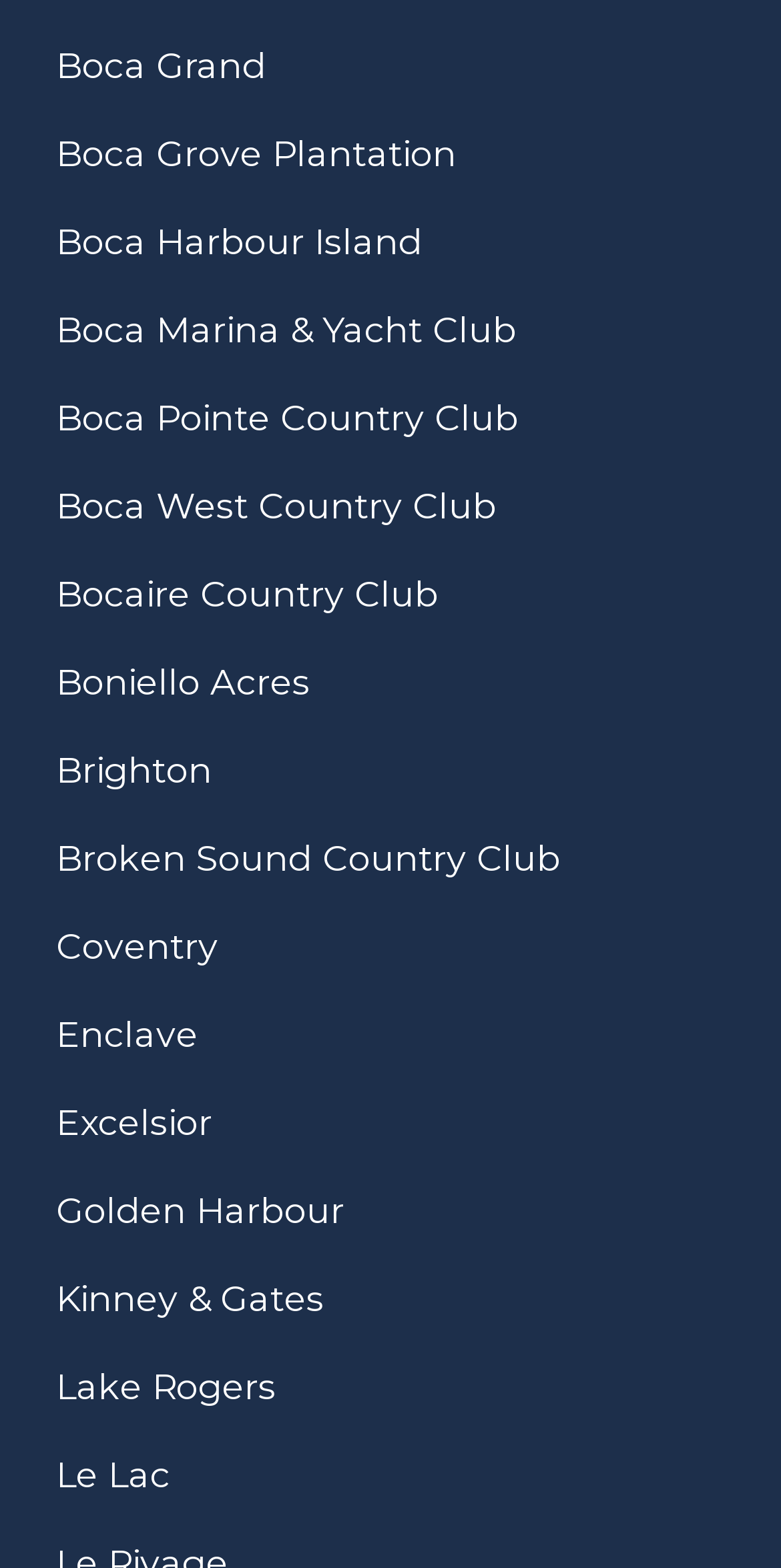How many links are on the webpage?
Using the image, give a concise answer in the form of a single word or short phrase.

24